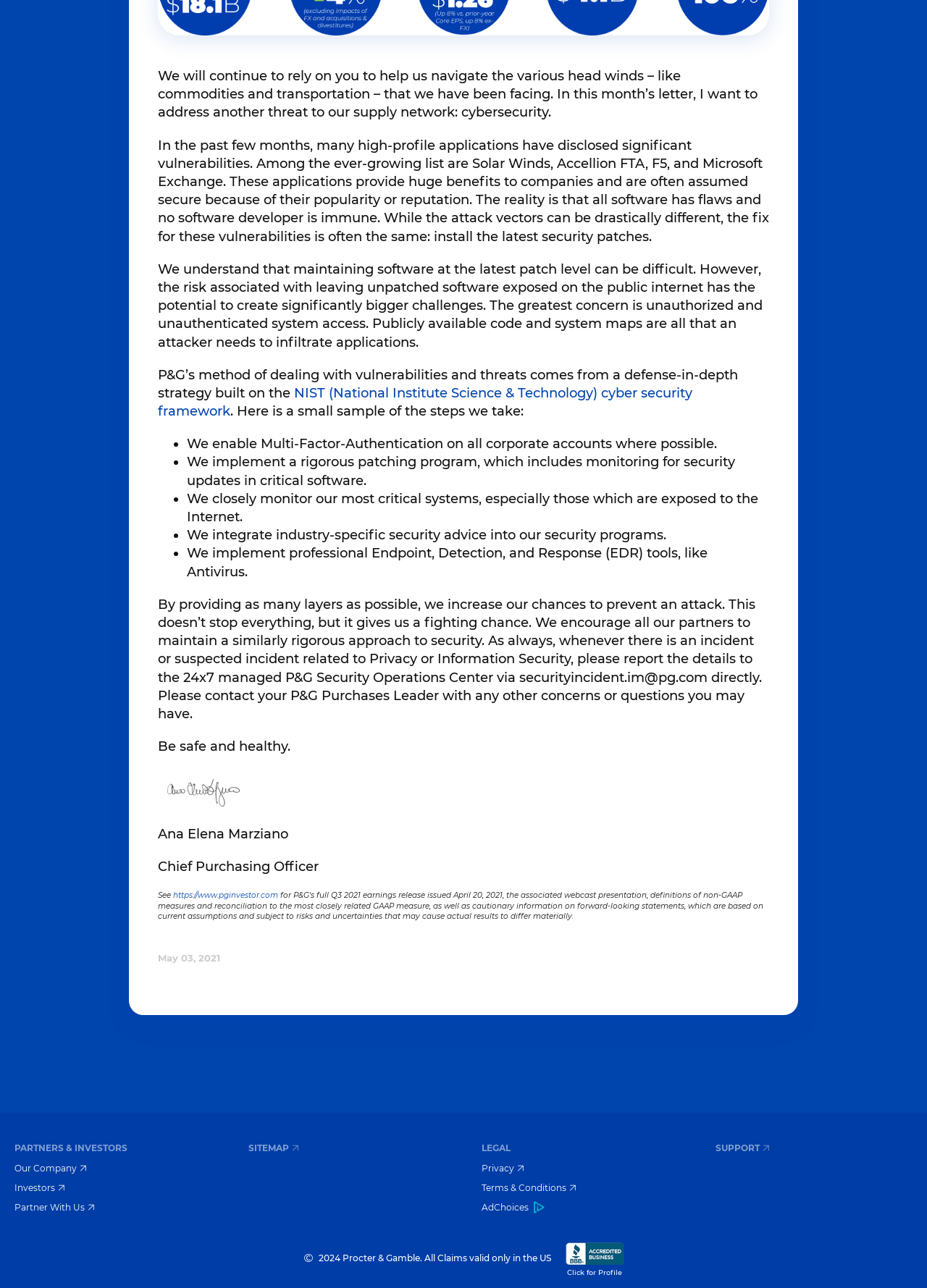Identify the bounding box coordinates for the UI element described by the following text: "Our Company". Provide the coordinates as four float numbers between 0 and 1, in the format [left, top, right, bottom].

[0.016, 0.902, 0.094, 0.911]